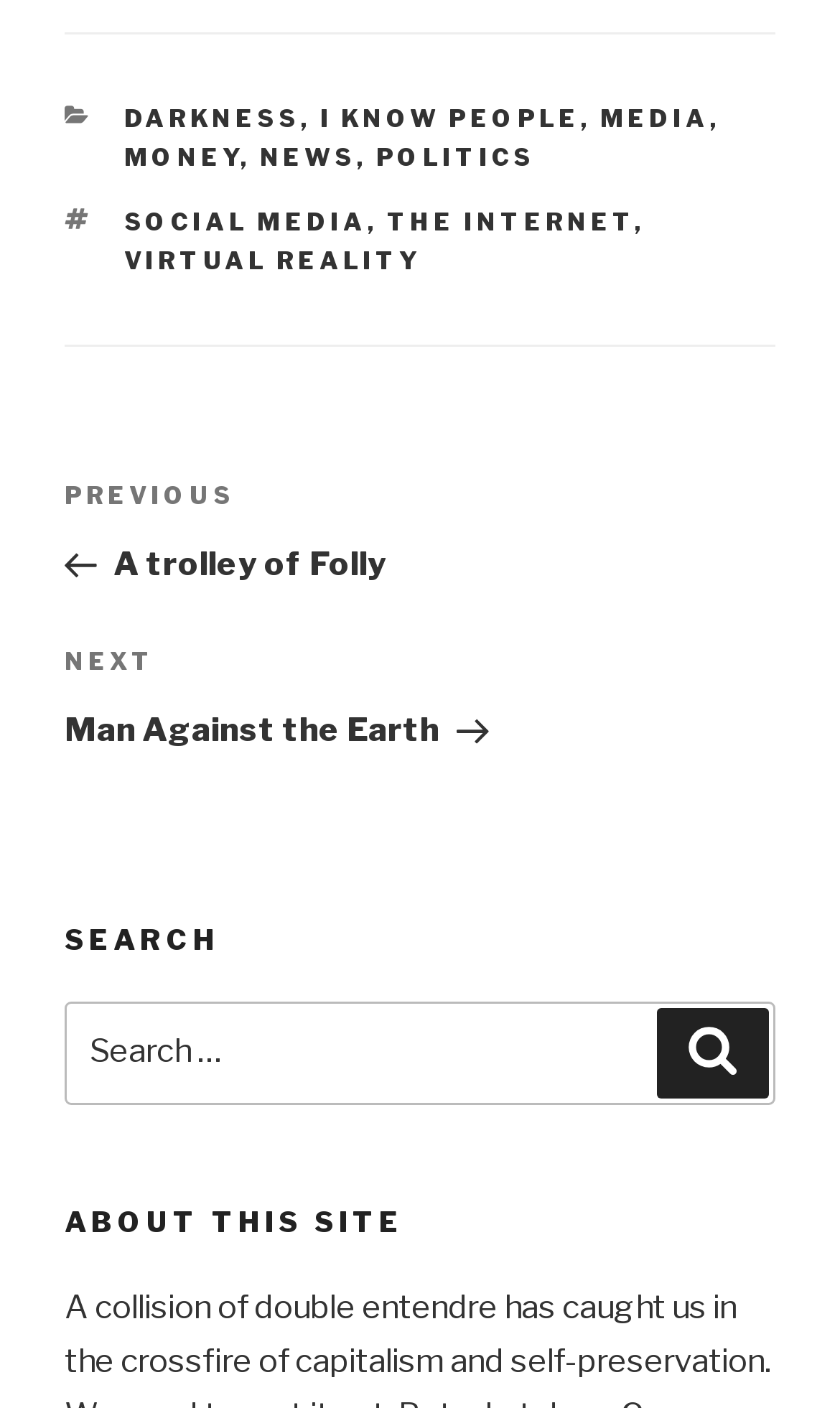Please provide the bounding box coordinates for the element that needs to be clicked to perform the instruction: "Click on the 'DARKNESS' category". The coordinates must consist of four float numbers between 0 and 1, formatted as [left, top, right, bottom].

[0.147, 0.074, 0.358, 0.095]